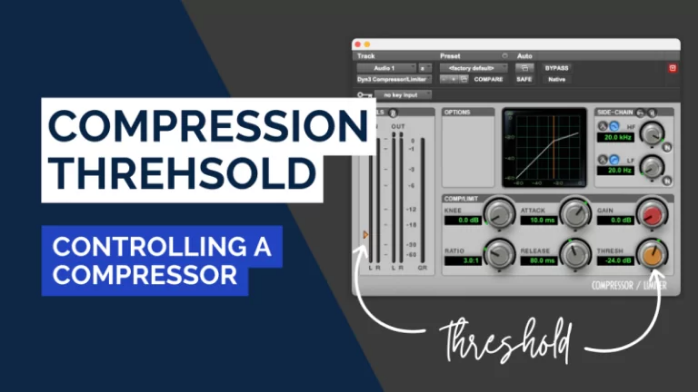Compose an extensive description of the image.

The image illustrates the concept of "Compression Threshold" in audio processing. It features a digital compressor interface prominently displayed, with a title that reads "COMPRESSION THRESHOLD" at the top. Below this, the phrase "CONTROLLING A COMPRESSOR" emphasizes the theme of the image. 

In the visual, sliders and knobs are labeled, with a focus on the threshold control, indicated by an arrow pointing to it. This threshold setting allows users to manage the compression of audio signals, determining which parts of the audio will be affected based on their loudness compared to the threshold level. The image is designed to aid in understanding how to effectively adjust the threshold to influence the overall dynamics of an audio track.